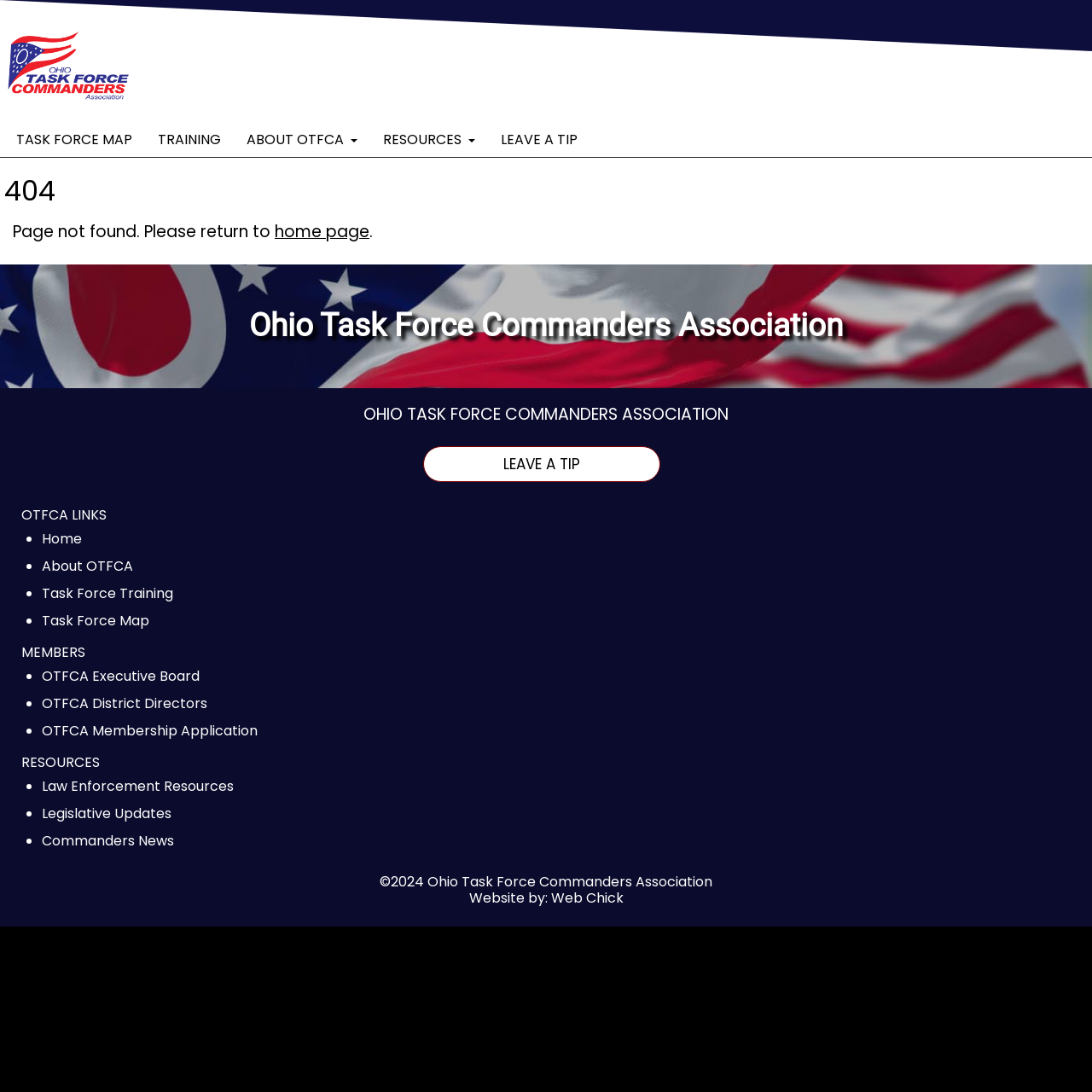What is the copyright year of the website?
Please provide a comprehensive and detailed answer to the question.

The copyright year can be found in the footer section of the webpage, where it says '©2024 Ohio Task Force Commanders Association'.